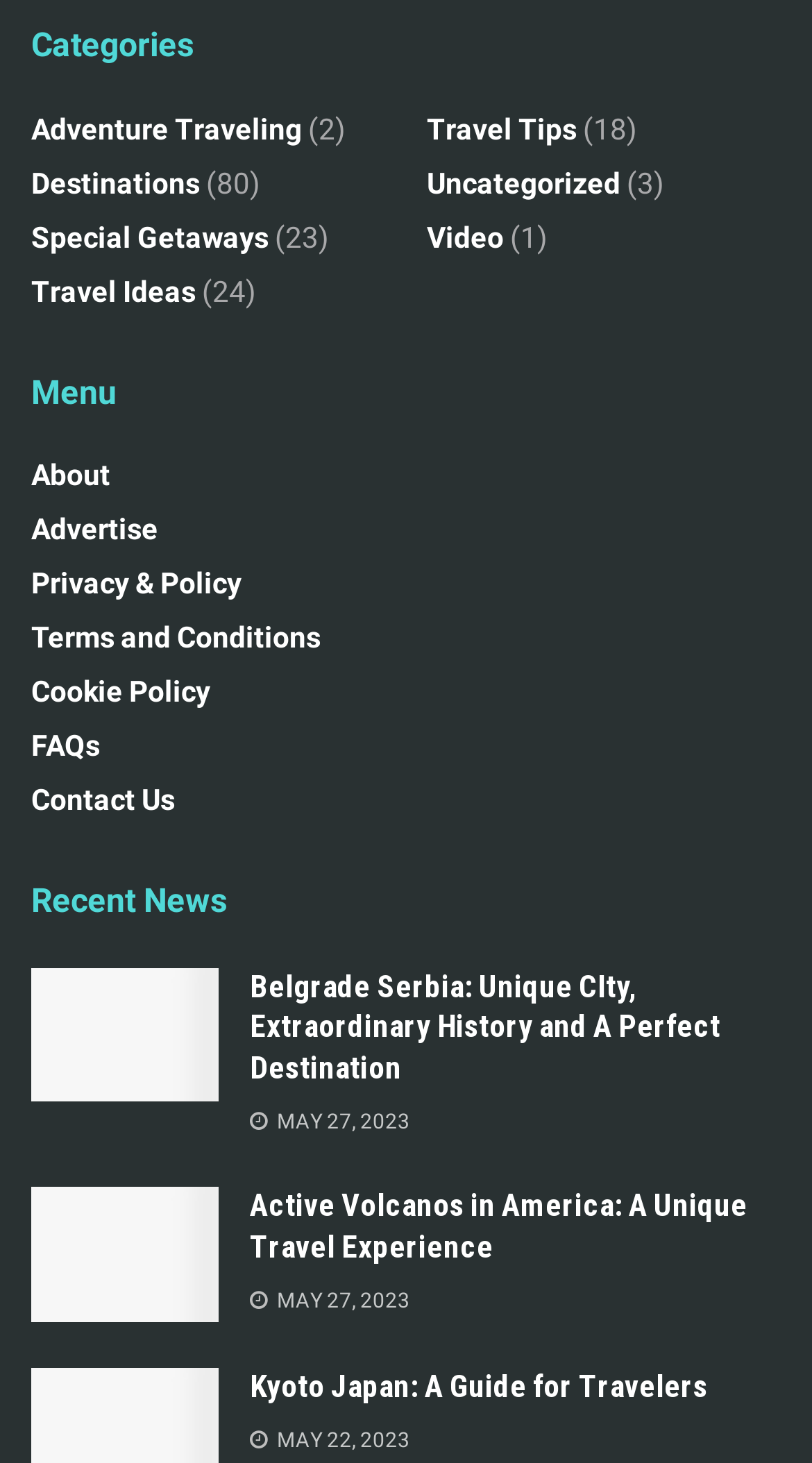Could you determine the bounding box coordinates of the clickable element to complete the instruction: "Learn about Active Volcanos in America"? Provide the coordinates as four float numbers between 0 and 1, i.e., [left, top, right, bottom].

[0.308, 0.812, 0.921, 0.865]